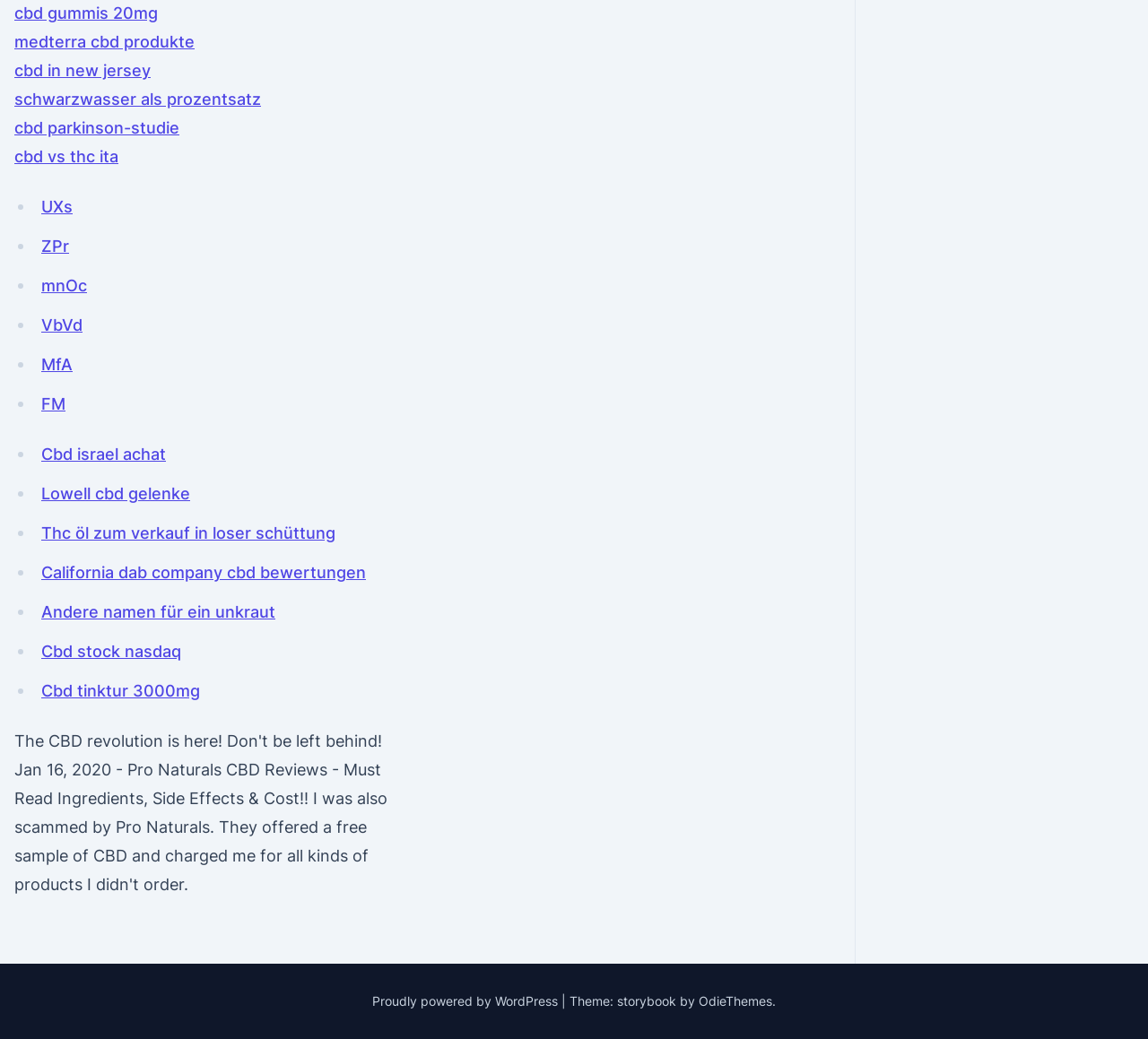What is the platform that powers the website?
Refer to the image and give a detailed answer to the query.

The link at the bottom of the webpage with the text 'Proudly powered by WordPress' indicates that the website is built on the WordPress platform.